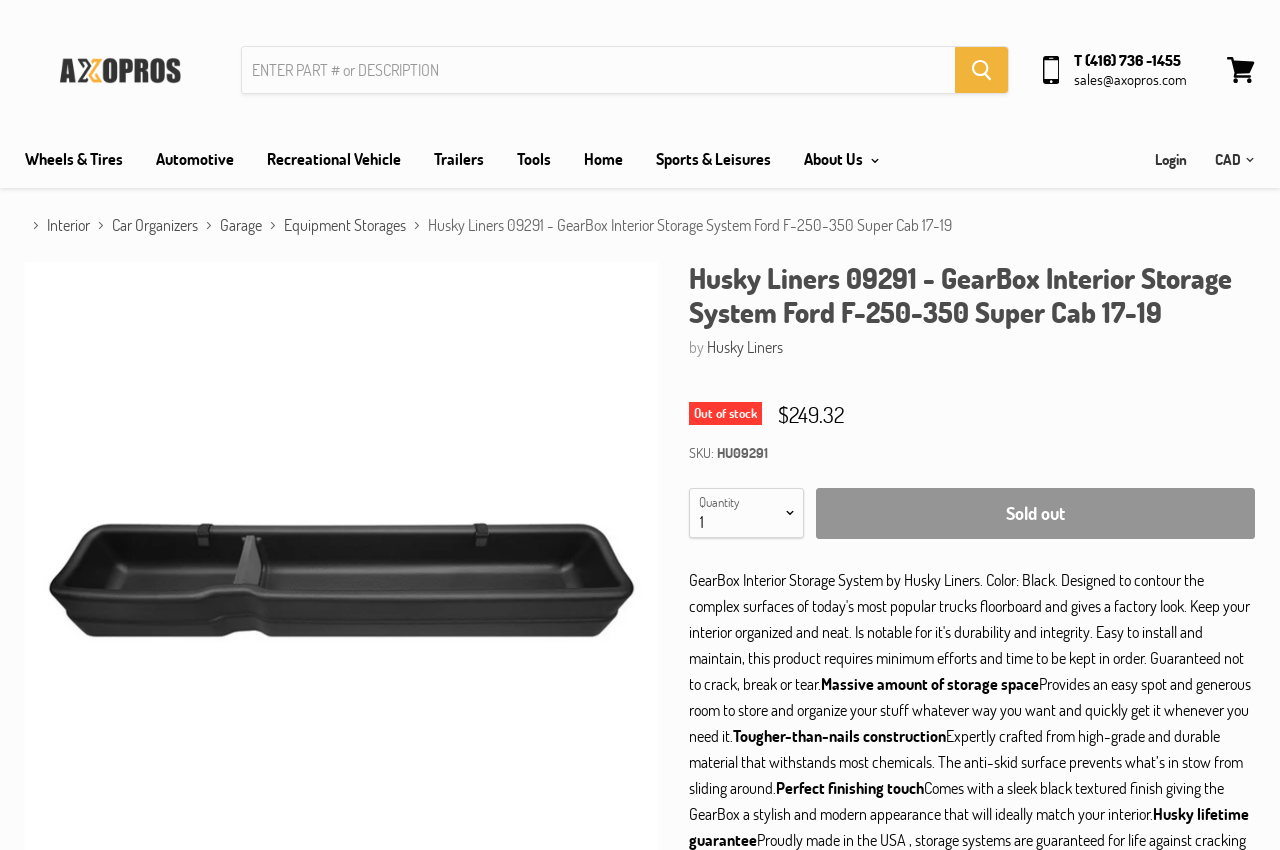Respond with a single word or phrase:
What is the material used to construct the GearBox Interior Storage System?

High-grade and durable material